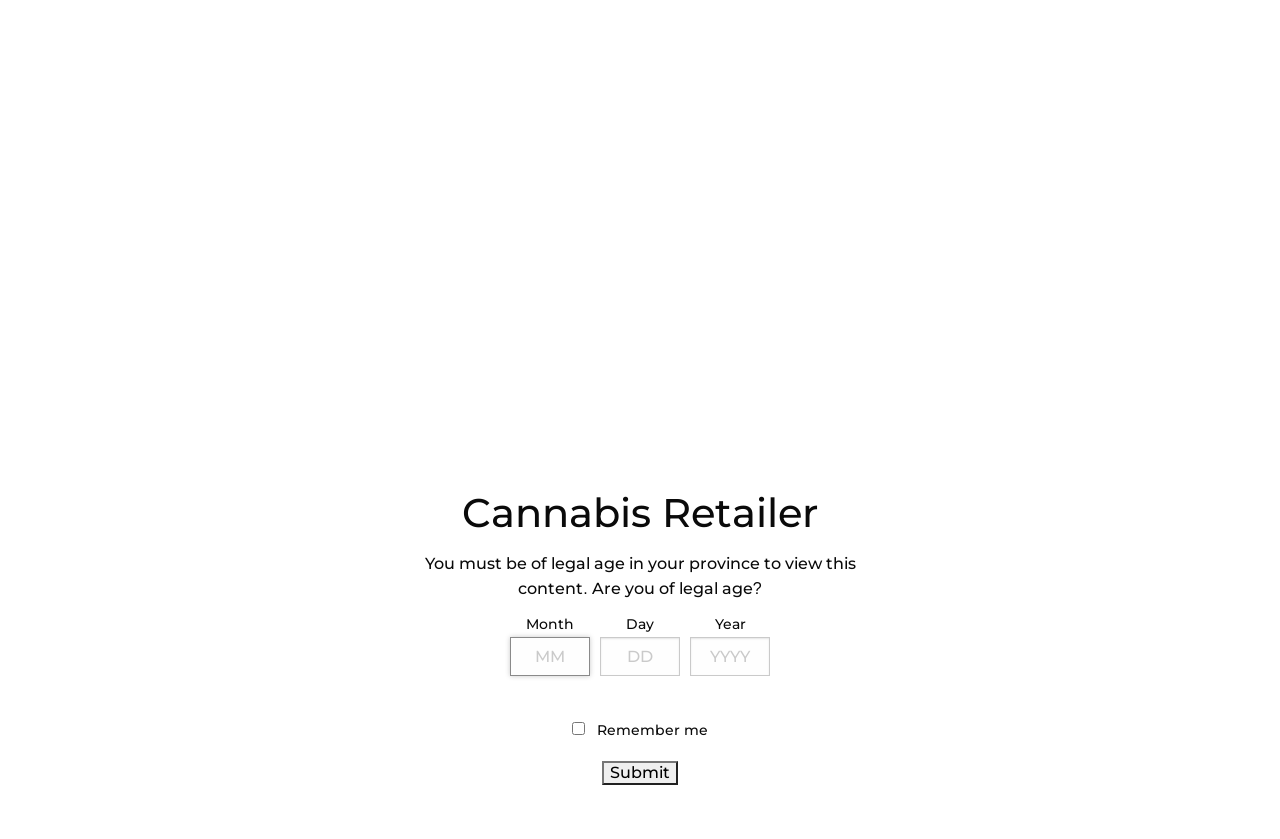What is the category of the featured article?
Using the image as a reference, give an elaborate response to the question.

The category of the featured article is News and Profiles. This information is located at the top of the webpage, below the heading 'FEATURED BUDTENDER: CHLOE WALFORD', with a bounding box coordinate of [0.111, 0.878, 0.168, 0.9]. The category is indicated by the text 'Category: News, Profiles'.